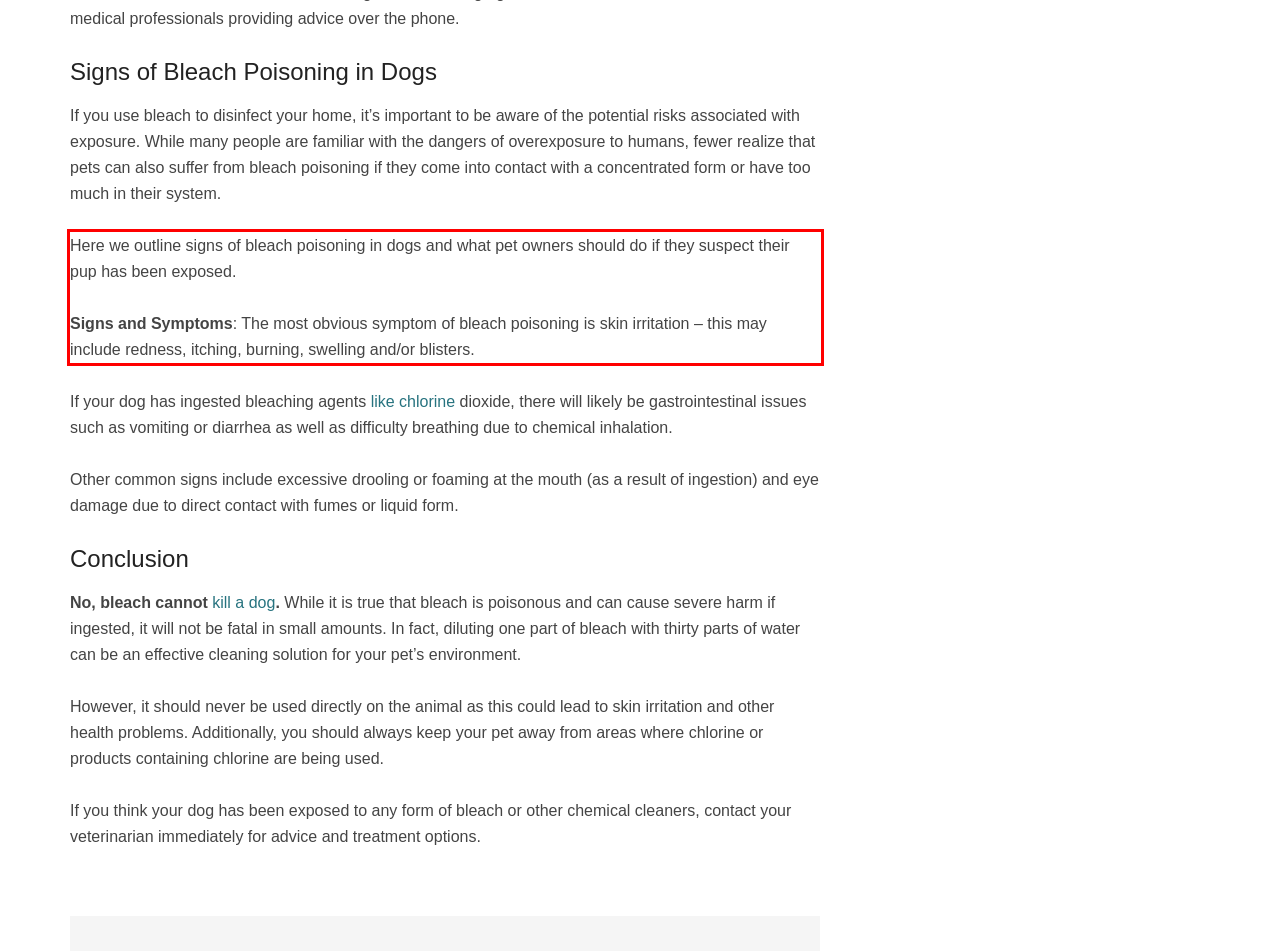Using the provided screenshot of a webpage, recognize and generate the text found within the red rectangle bounding box.

Here we outline signs of bleach poisoning in dogs and what pet owners should do if they suspect their pup has been exposed. Signs and Symptoms: The most obvious symptom of bleach poisoning is skin irritation – this may include redness, itching, burning, swelling and/or blisters.